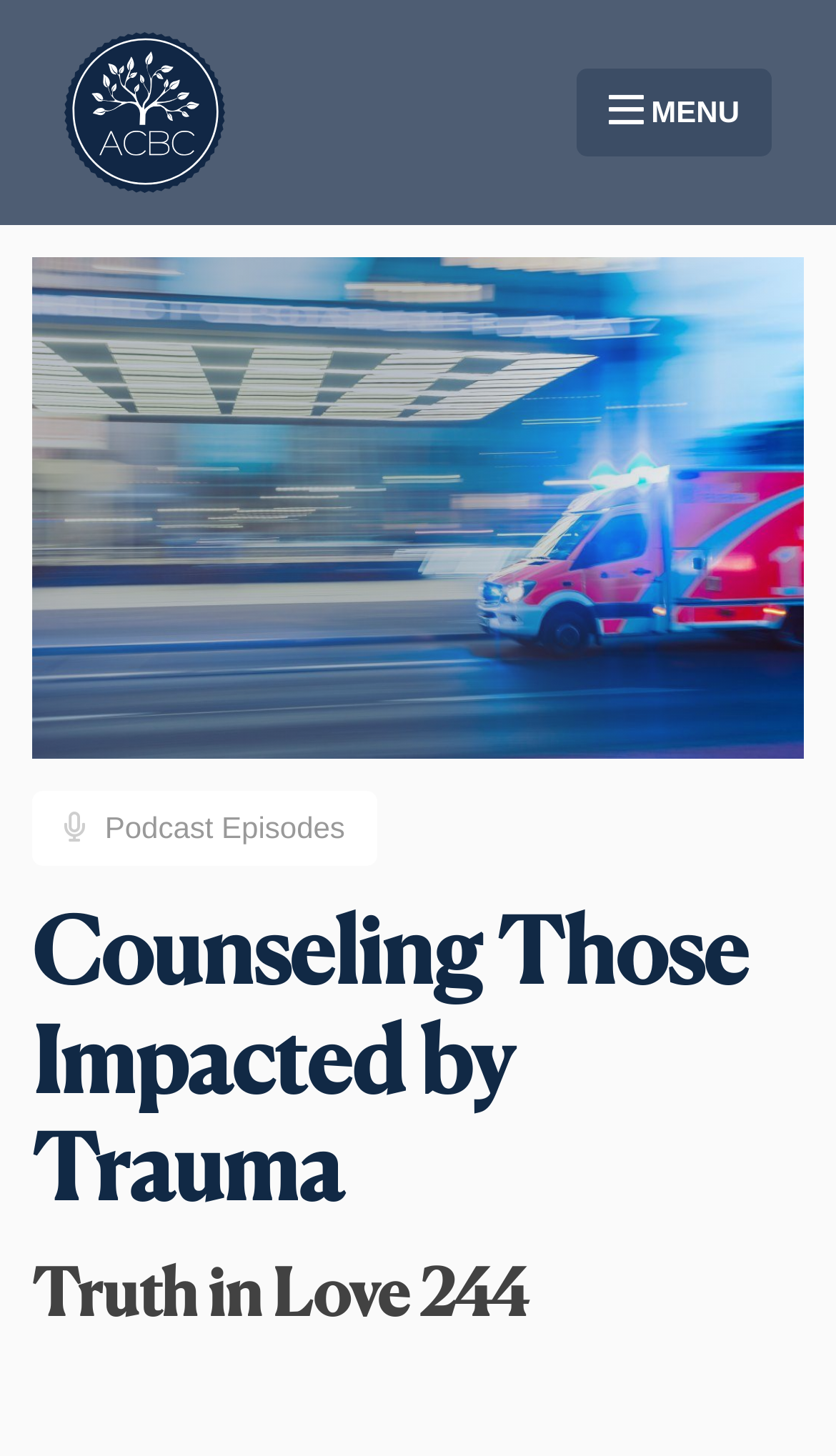Identify the text that serves as the heading for the webpage and generate it.

Counseling Those Impacted by Trauma